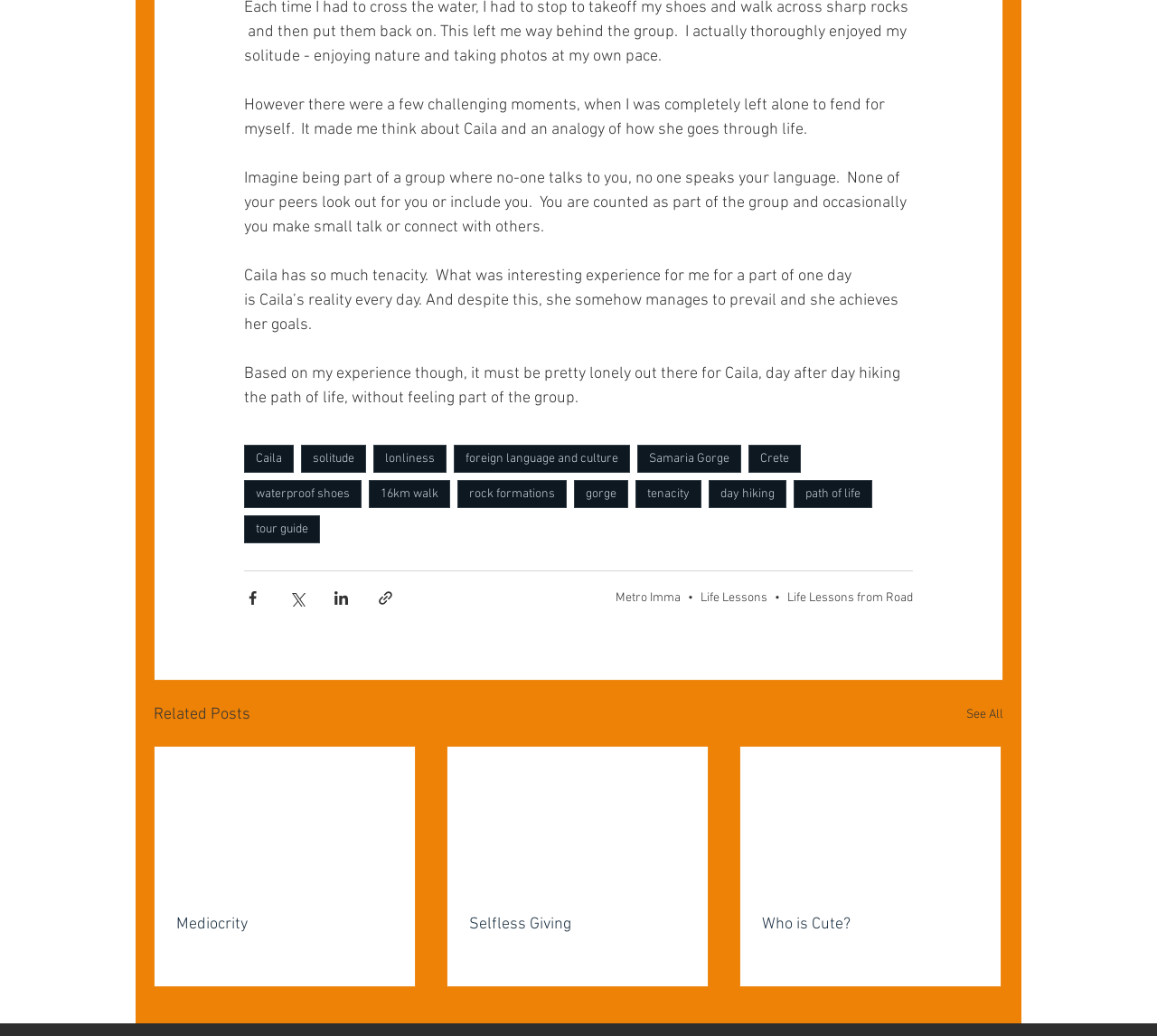Given the element description "ICPAM 2022", identify the bounding box of the corresponding UI element.

None